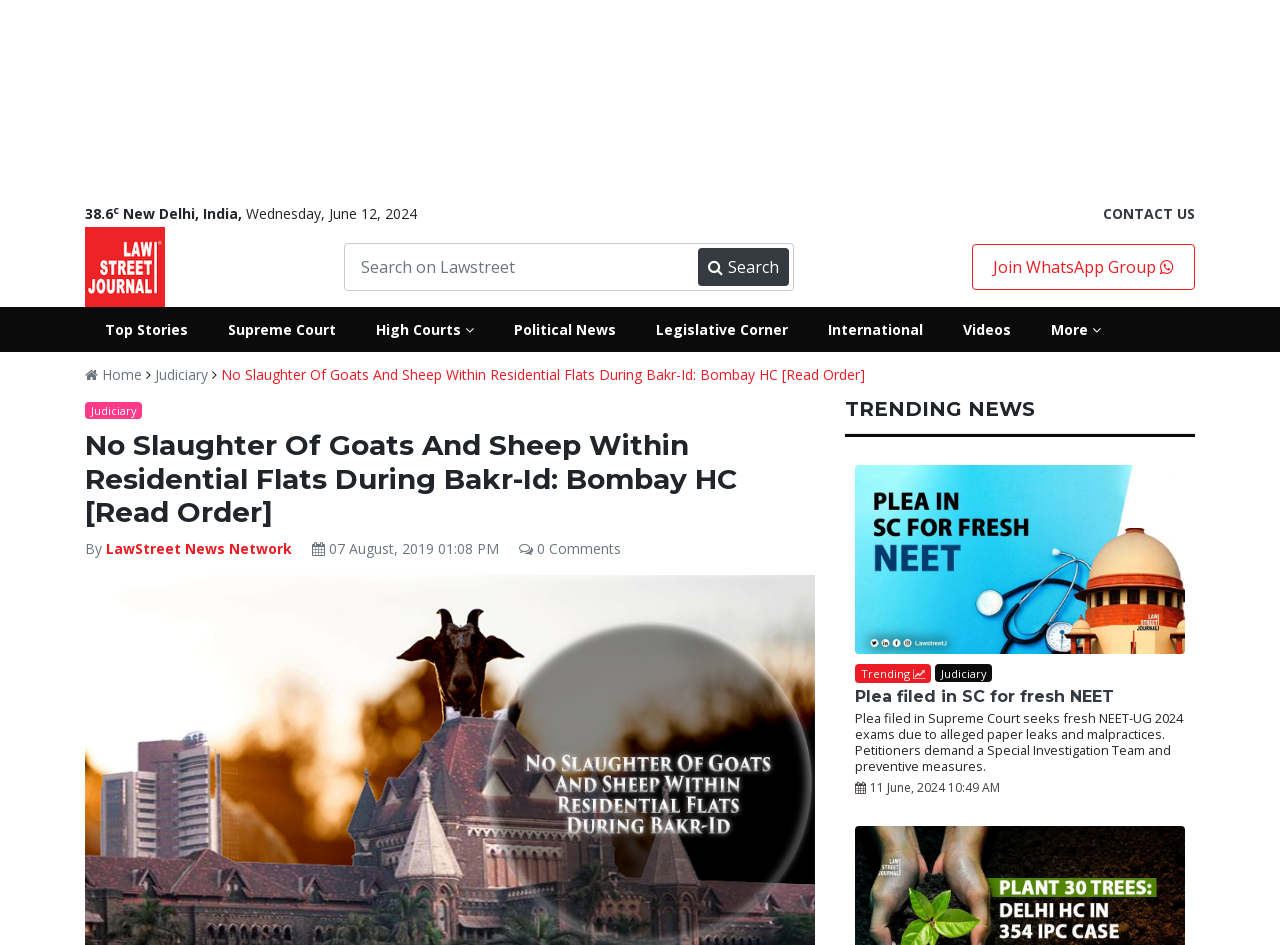Please provide the bounding box coordinates for the element that needs to be clicked to perform the following instruction: "Read the order on Bombay HC". The coordinates should be given as four float numbers between 0 and 1, i.e., [left, top, right, bottom].

[0.173, 0.386, 0.676, 0.406]